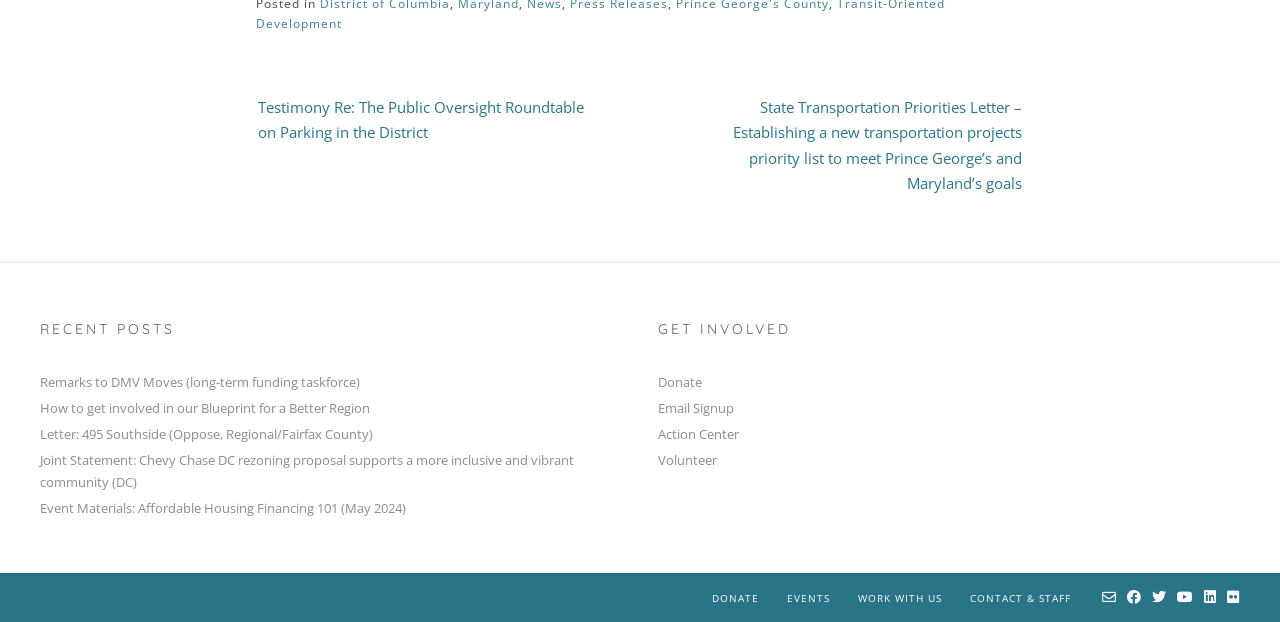Provide a single word or phrase to answer the given question: 
What can be done in the 'GET INVOLVED' section?

Donate, Email Signup, Action Center, Volunteer